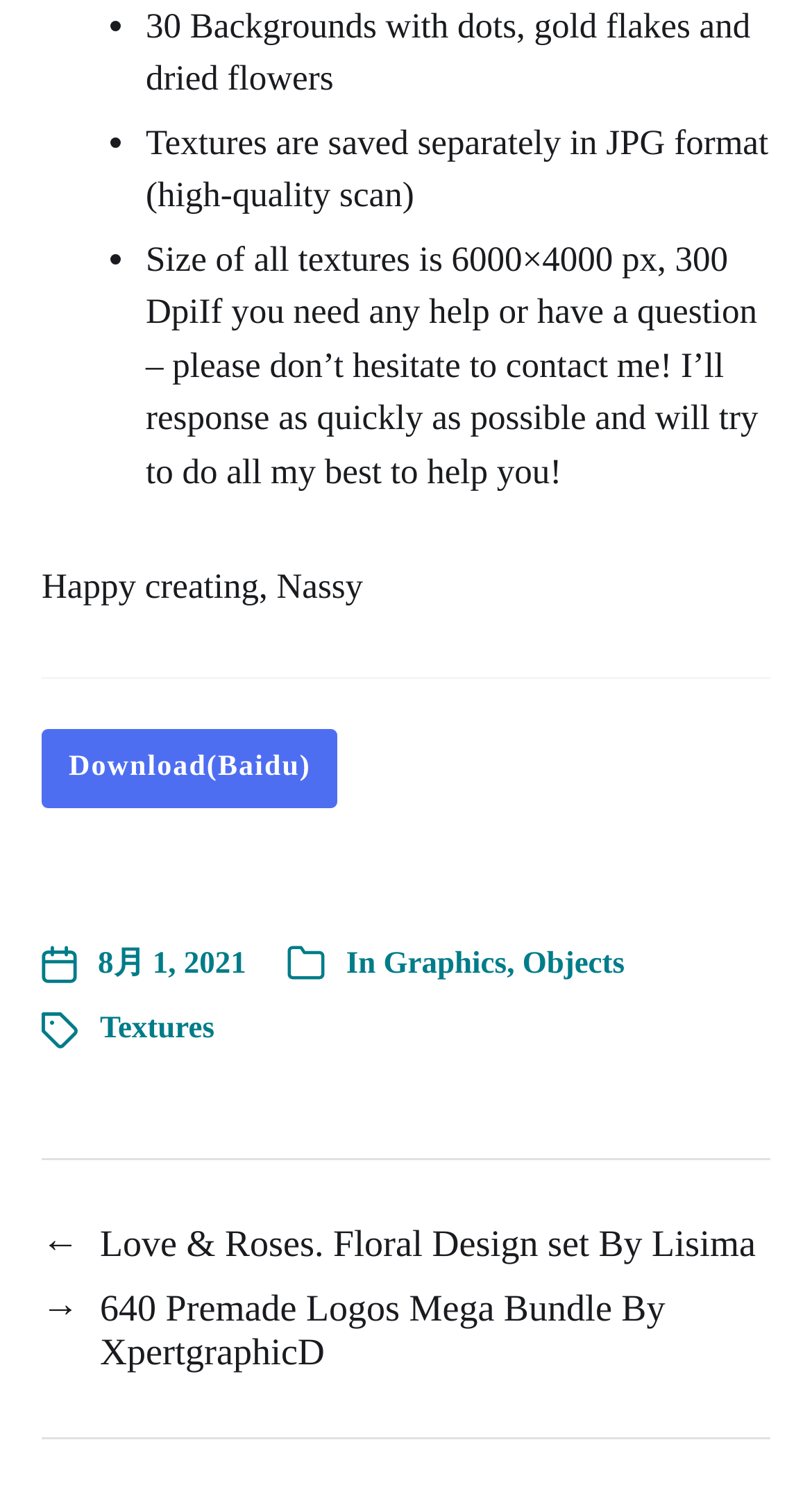Provide a brief response in the form of a single word or phrase:
Who is the author of the webpage?

Nassy